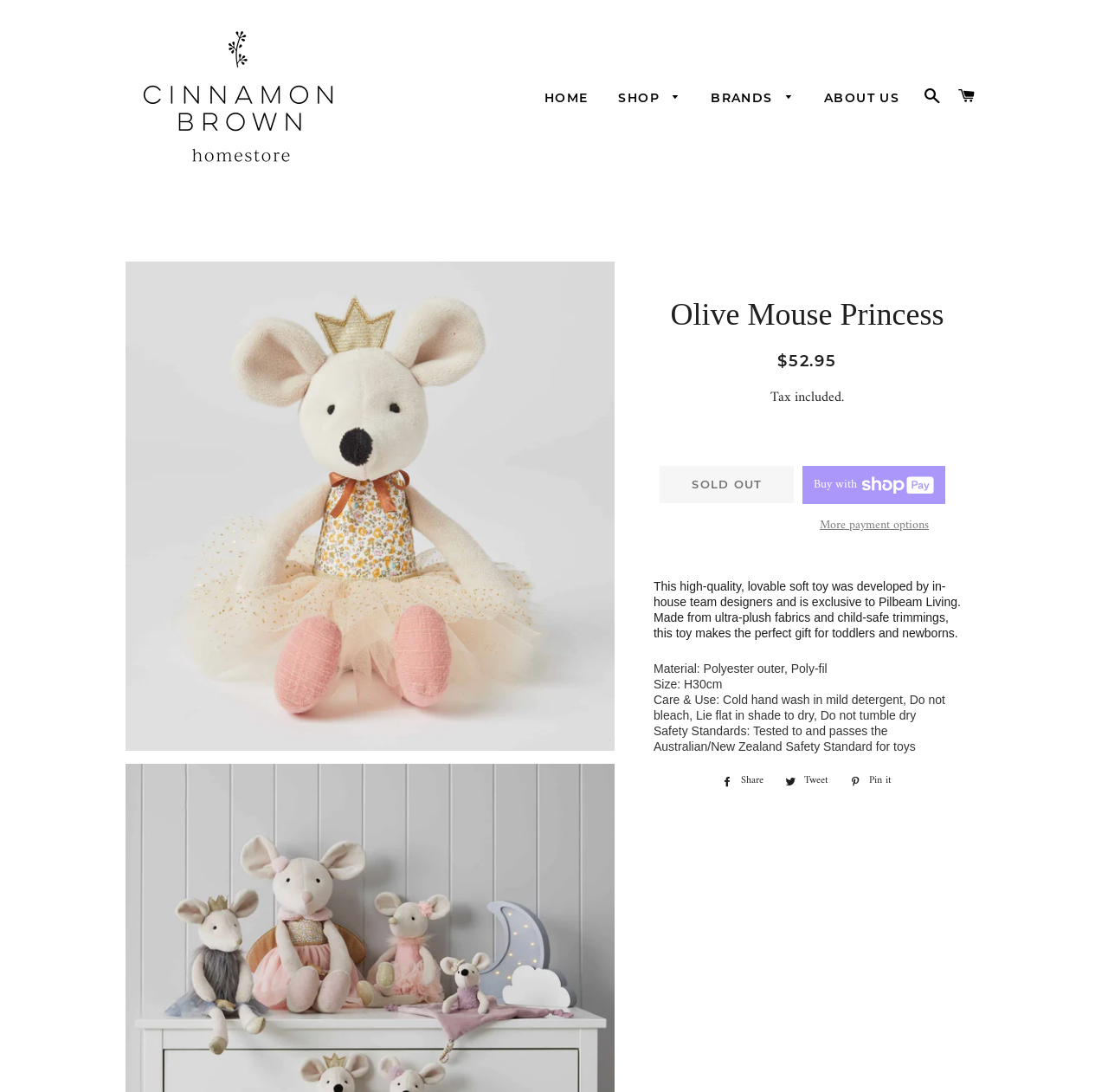Locate the bounding box coordinates of the element to click to perform the following action: 'View 'Cushions' under 'Soft Furnishings''. The coordinates should be given as four float values between 0 and 1, in the form of [left, top, right, bottom].

[0.729, 0.196, 0.918, 0.223]